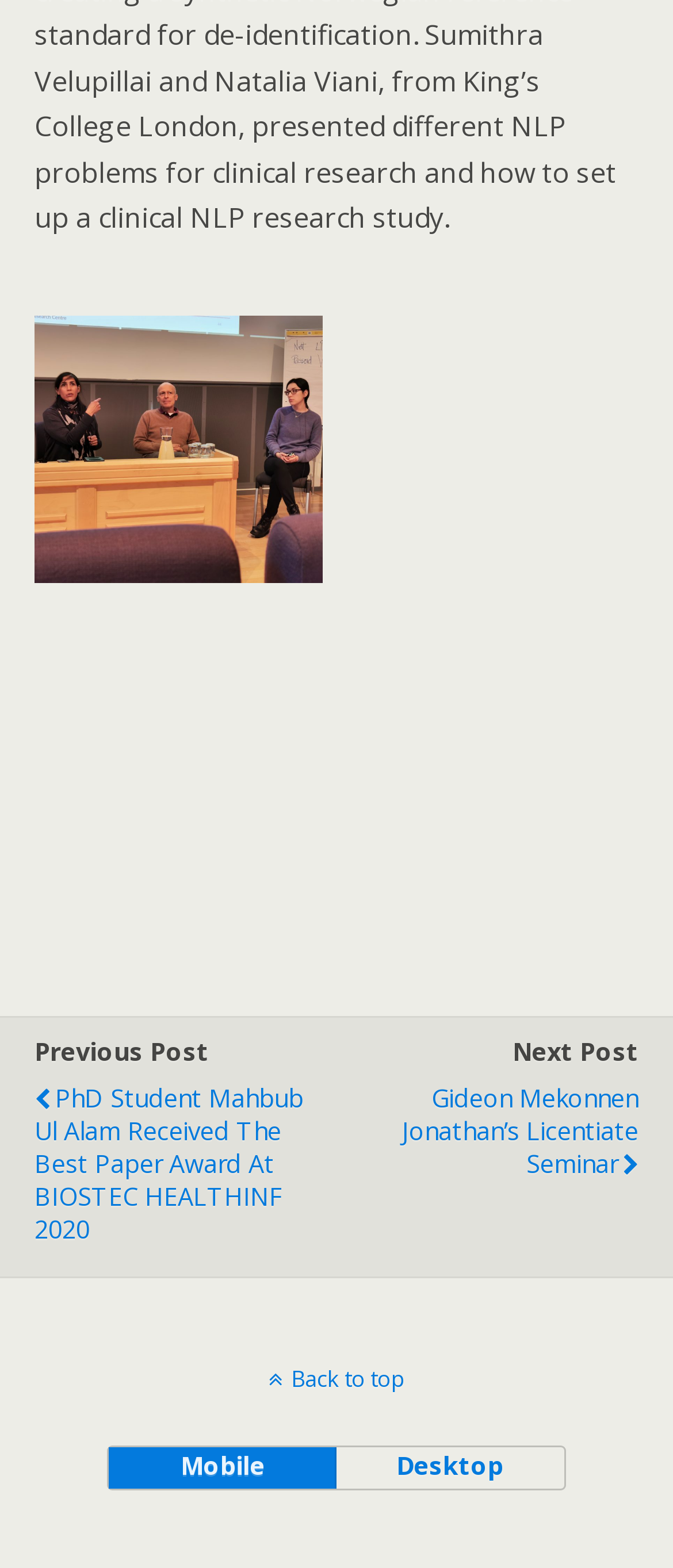Please find the bounding box for the UI element described by: "desktop".

[0.497, 0.923, 0.837, 0.95]